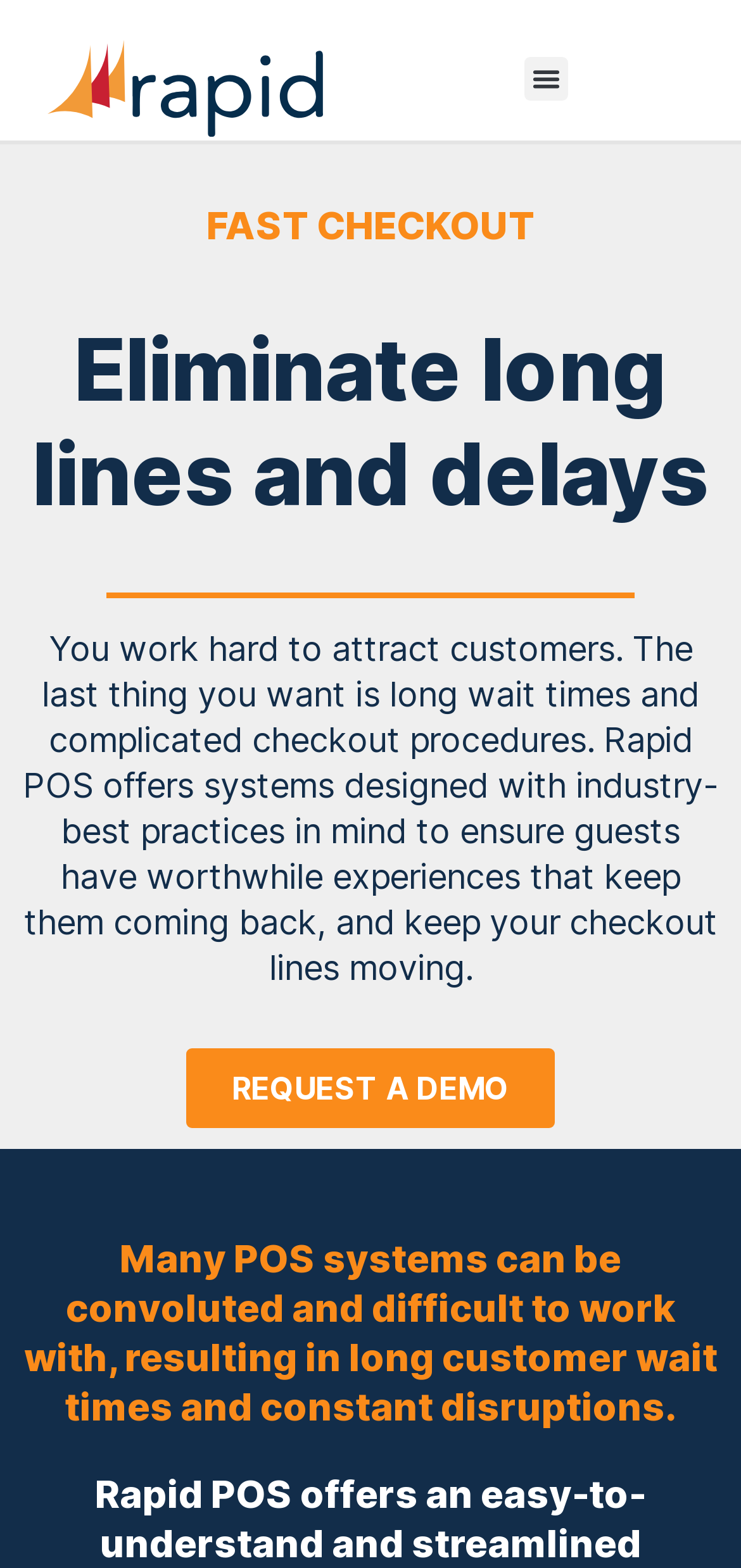What is the purpose of Rapid POS systems?
Please provide an in-depth and detailed response to the question.

Based on the webpage, it is clear that Rapid POS systems are designed to eliminate long wait times and complicated checkout procedures. This is evident from the heading 'Eliminate long lines and delays' and the static text that mentions 'ensure guests have worthwhile experiences that keep them coming back, and keep your checkout lines moving'.